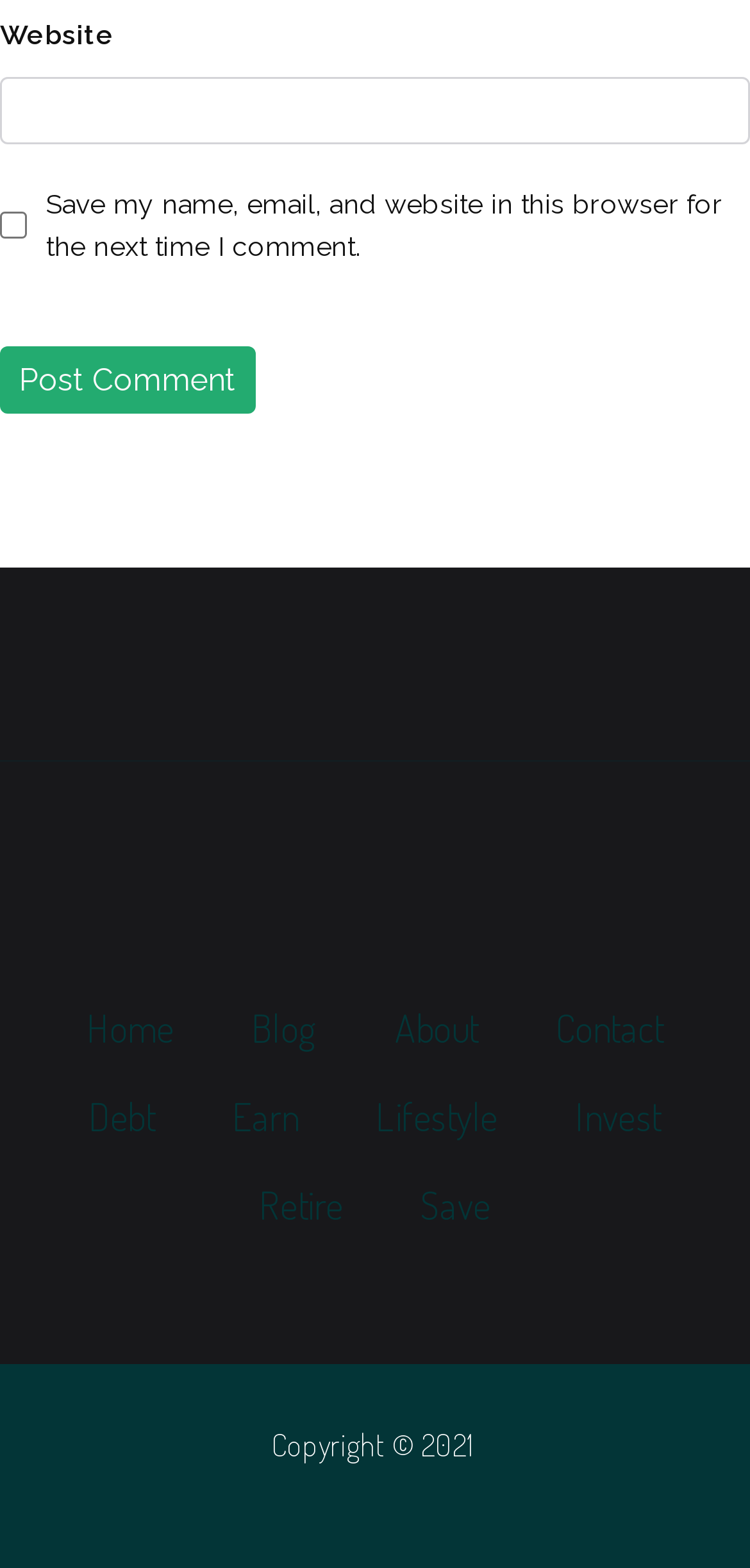Find the bounding box of the UI element described as follows: "parent_node: Website name="url"".

[0.0, 0.049, 1.0, 0.092]